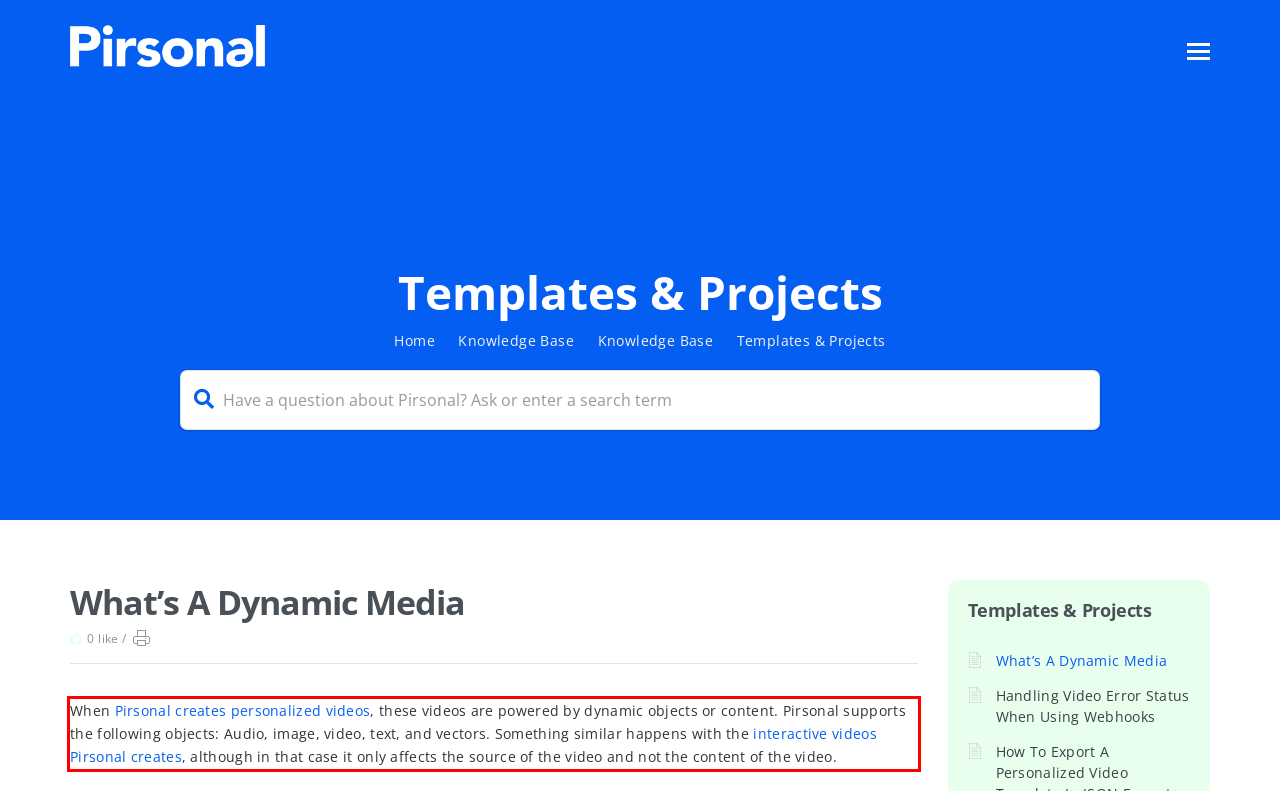Please extract the text content from the UI element enclosed by the red rectangle in the screenshot.

When Pirsonal creates personalized videos, these videos are powered by dynamic objects or content. Pirsonal supports the following objects: Audio, image, video, text, and vectors. Something similar happens with the interactive videos Pirsonal creates, although in that case it only affects the source of the video and not the content of the video.